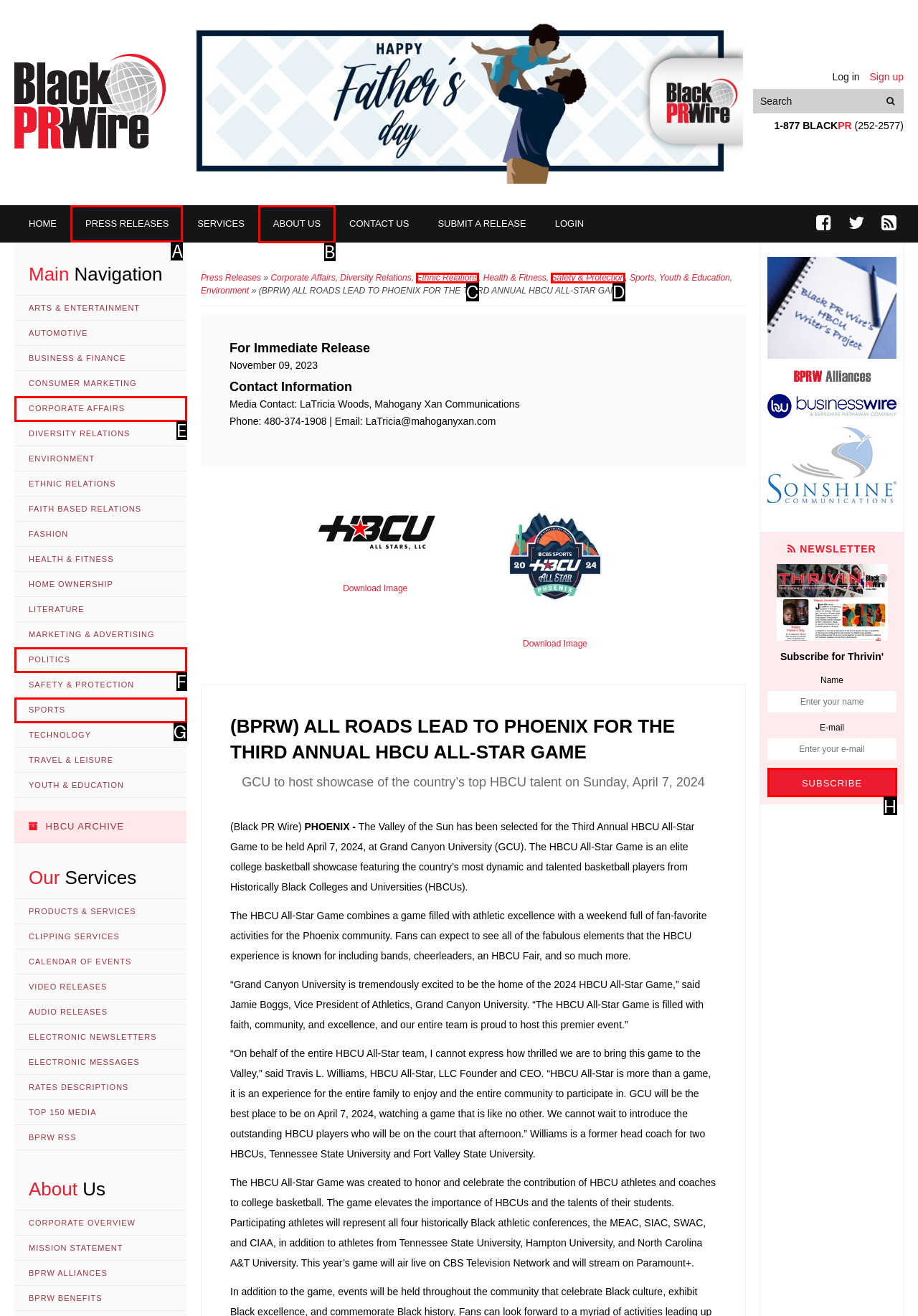To achieve the task: view press releases, indicate the letter of the correct choice from the provided options.

A